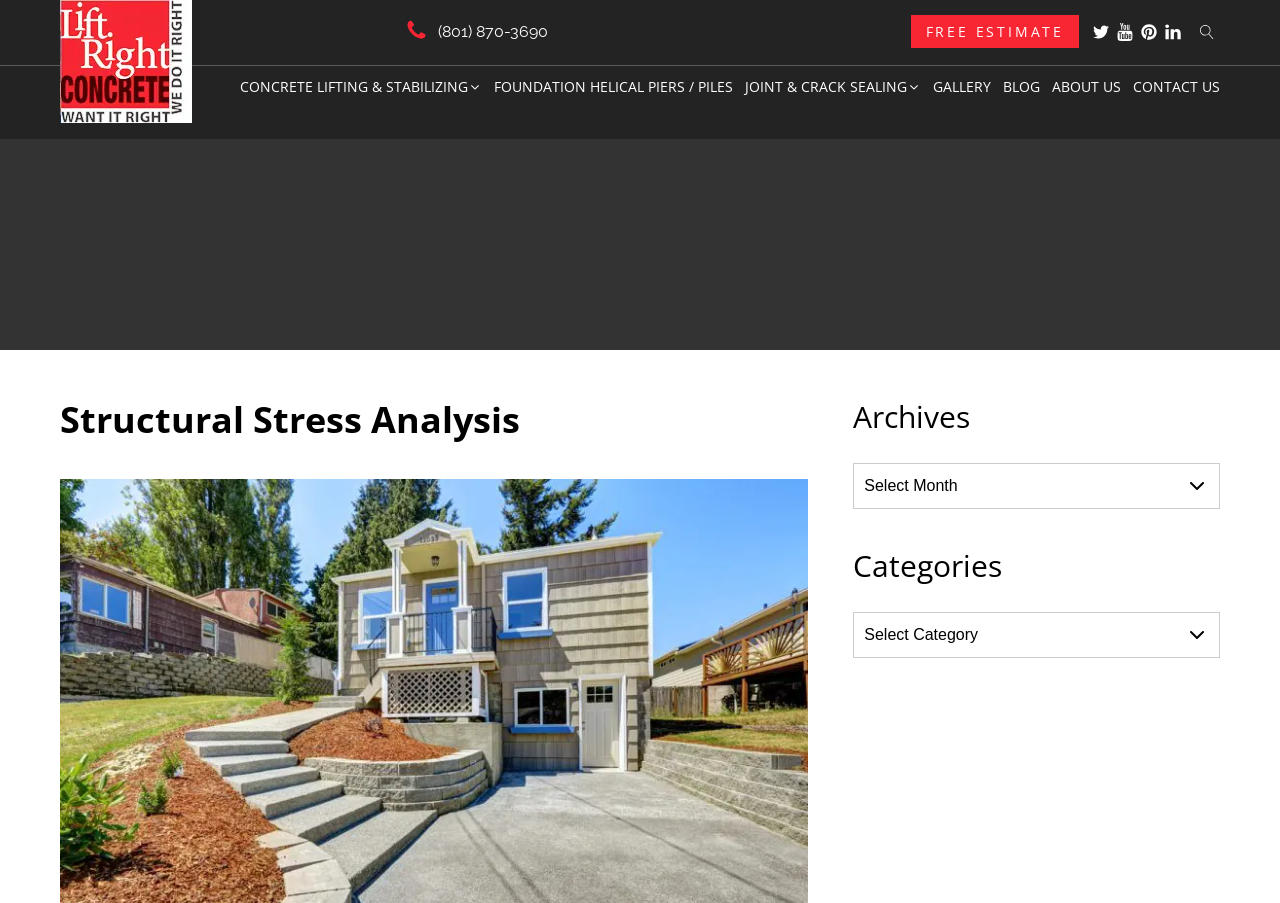Identify the bounding box coordinates for the UI element described as: "Foundation Helical Piers / Piles". The coordinates should be provided as four floats between 0 and 1: [left, top, right, bottom].

[0.377, 0.083, 0.573, 0.11]